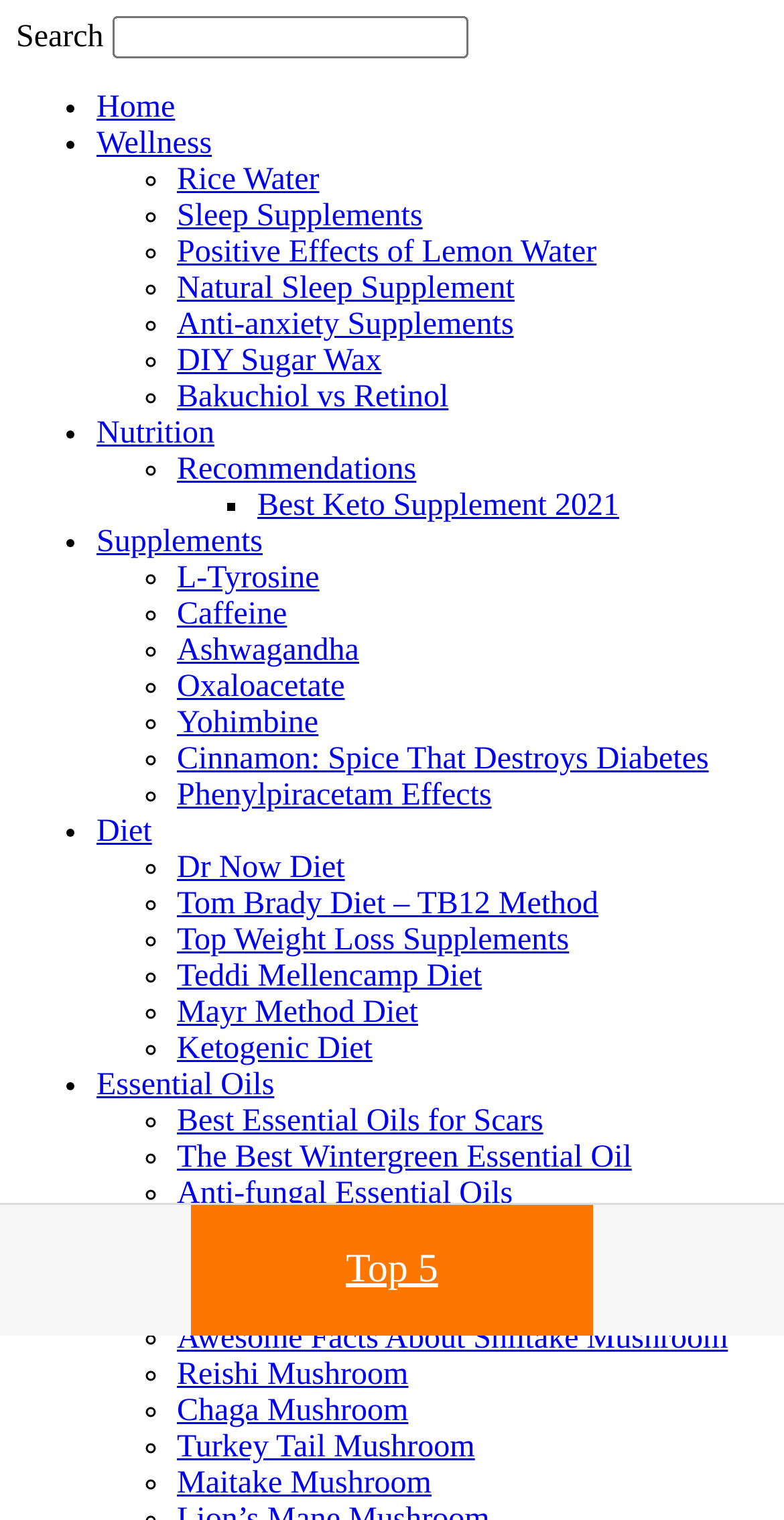Predict the bounding box for the UI component with the following description: "Mushrooms".

[0.123, 0.846, 0.319, 0.868]